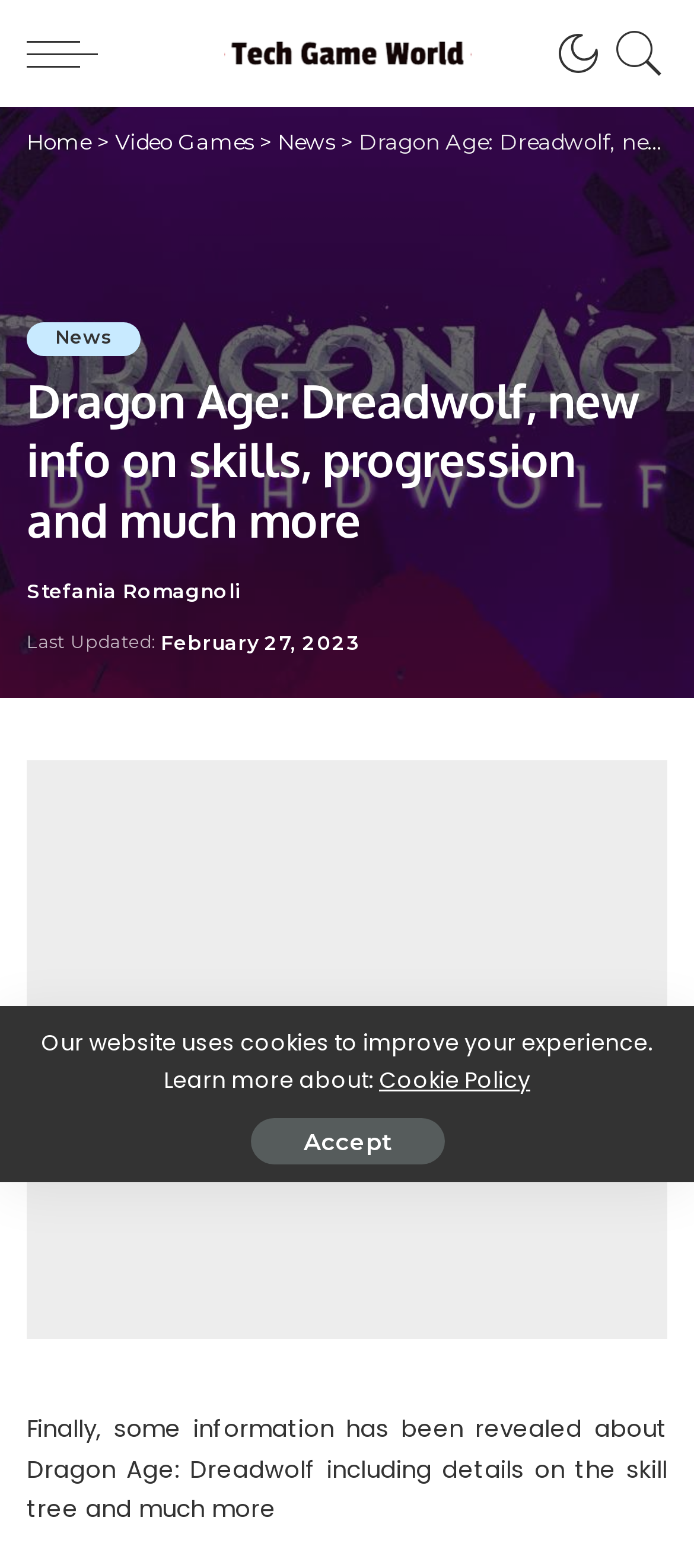Generate the main heading text from the webpage.

Dragon Age: Dreadwolf, new info on skills, progression and much more